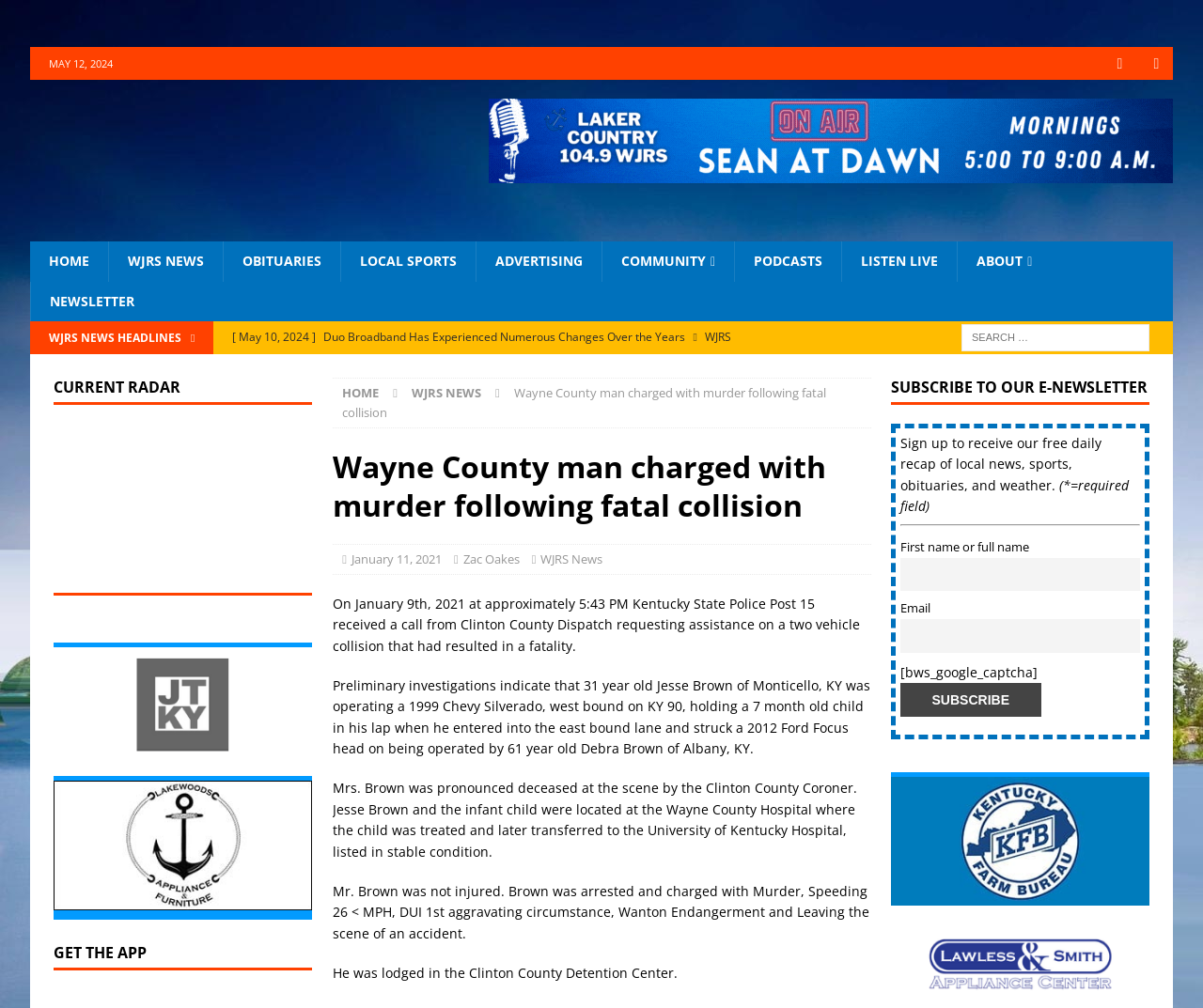What is the date of the news article?
Answer the question with a single word or phrase derived from the image.

January 11, 2021